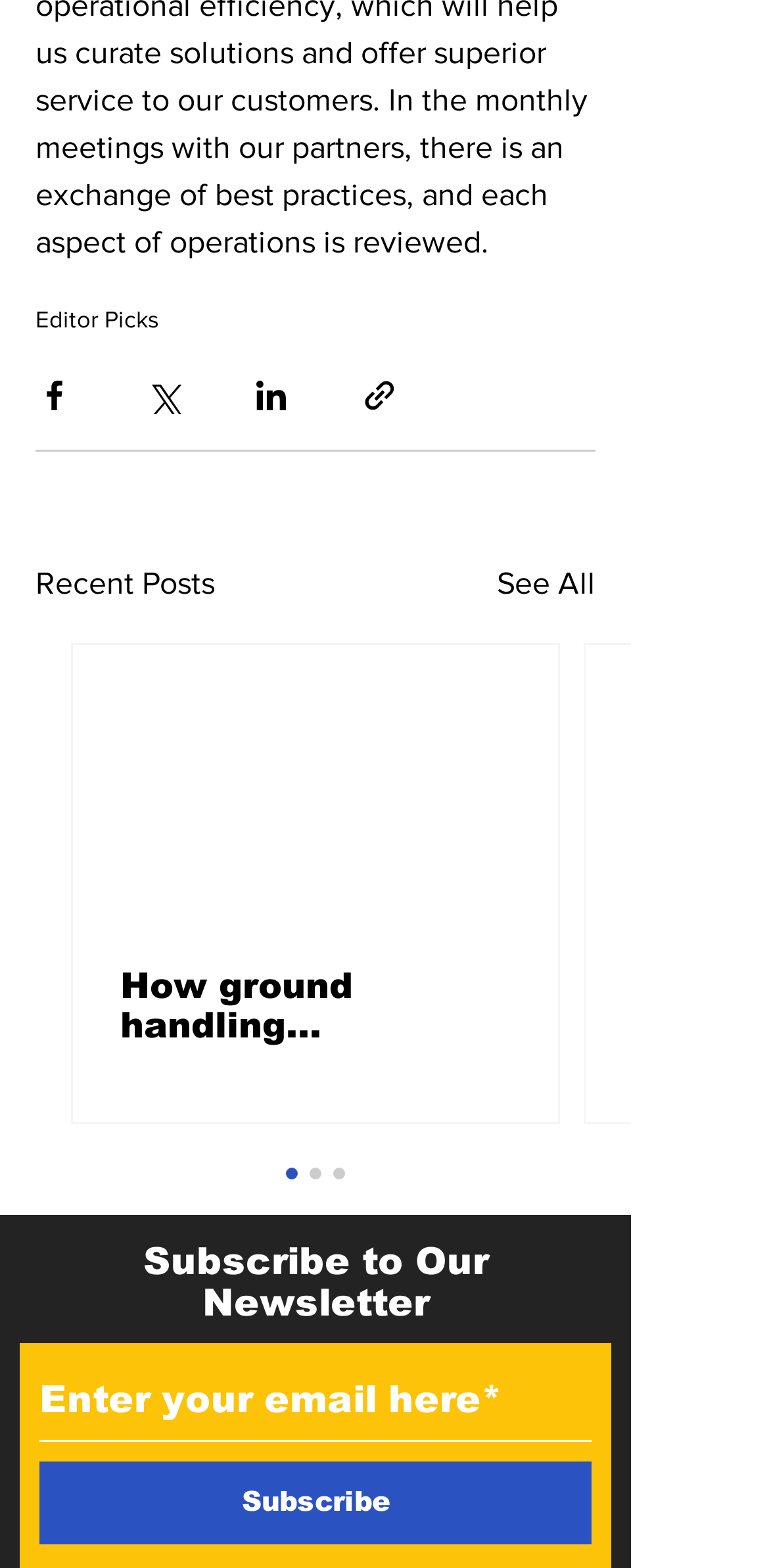Provide the bounding box coordinates of the area you need to click to execute the following instruction: "Learn about Game Mechanics".

None